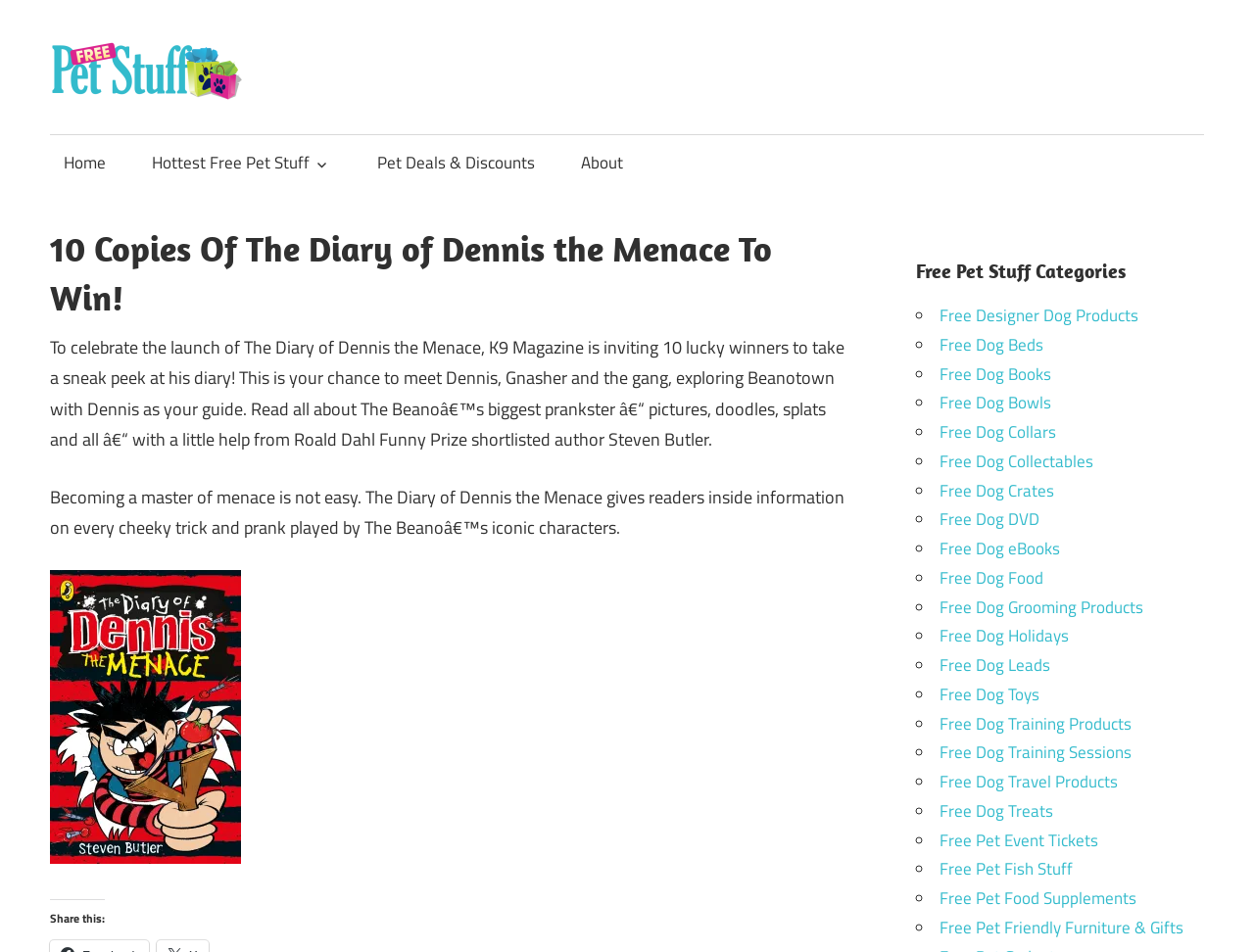Provide a comprehensive description of the webpage.

The webpage is about a contest to win a copy of "The Diary of Dennis the Menace" and features a prominent header "10 Copies Of The Diary of Dennis the Menace To Win!" at the top. Below the header, there is a brief description of the diary, explaining that it's a chance to meet Dennis, Gnasher, and the gang, and explore Beanotown with Dennis as your guide. The description also mentions that the diary is written by Steven Butler, a Roald Dahl Funny Prize shortlisted author.

On the top-left corner, there is a link to "Free Pet Stuff" with an accompanying image, and a static text "get free stuff for your pet, simple!" below it. There are also links to "Home", "Hottest Free Pet Stuff", "Pet Deals & Discounts", and "About" on the top navigation bar.

On the right side of the page, there is a list of "Free Pet Stuff Categories" with 20 items, each represented by a bullet point and a link to a specific category, such as "Free Dog Beds", "Free Dog Books", and "Free Dog Toys". Each category has a brief description and an accompanying image.

At the bottom of the page, there is a link to "Diary of Dennis The Menace" with an image, and a heading "Share this:" below it.